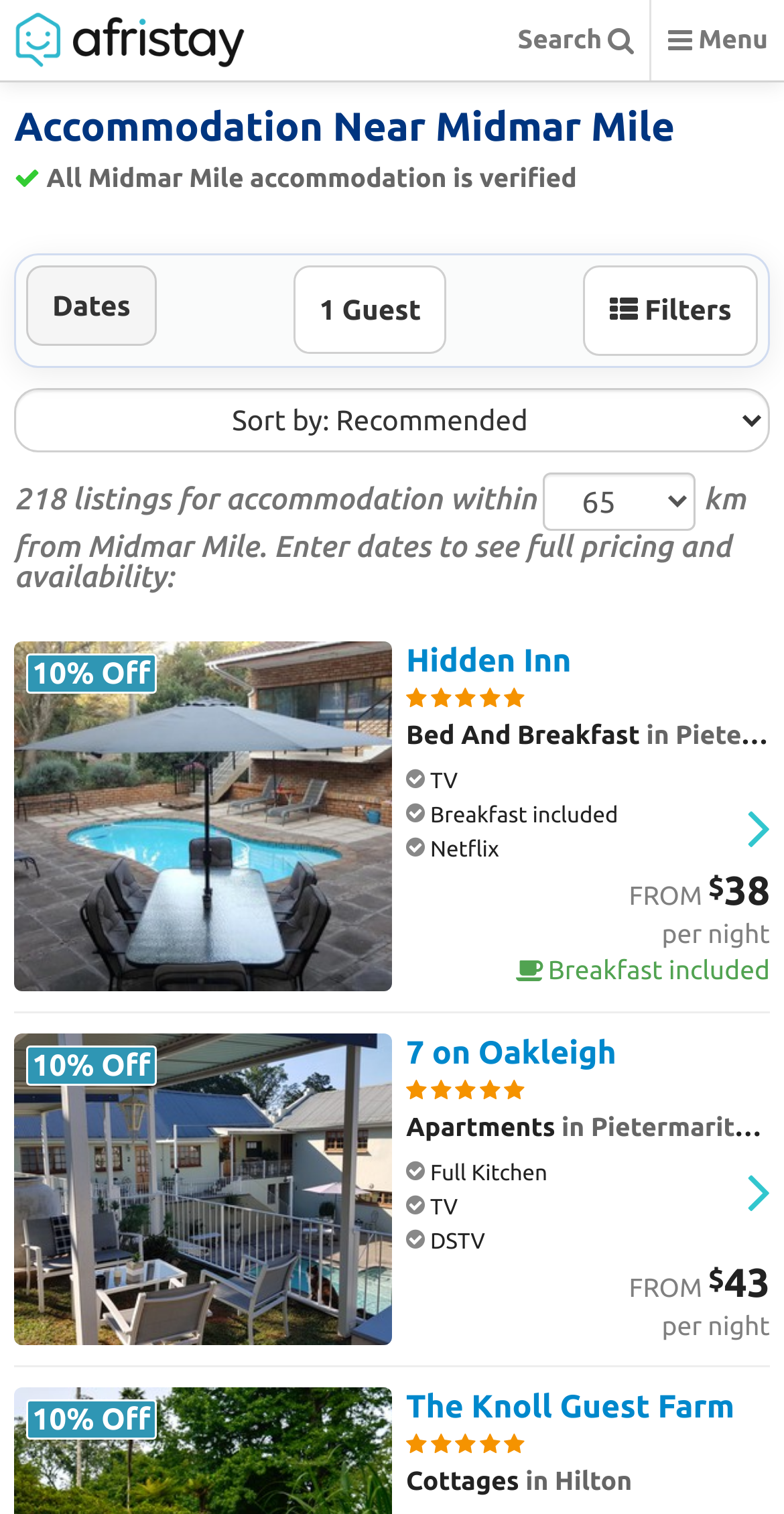Please determine the bounding box coordinates of the element to click on in order to accomplish the following task: "View details of Hidden Inn". Ensure the coordinates are four float numbers ranging from 0 to 1, i.e., [left, top, right, bottom].

[0.018, 0.424, 0.982, 0.669]